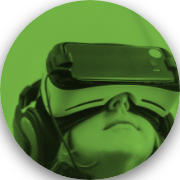What does the green-tinted backdrop symbolize?
Could you answer the question with a detailed and thorough explanation?

The green-tinted backdrop in the image symbolizes innovation and future-forward technology, which aligns with the theme of digital transformation and highlights the importance of expertise and vision in navigating the complex landscape of modern technology.